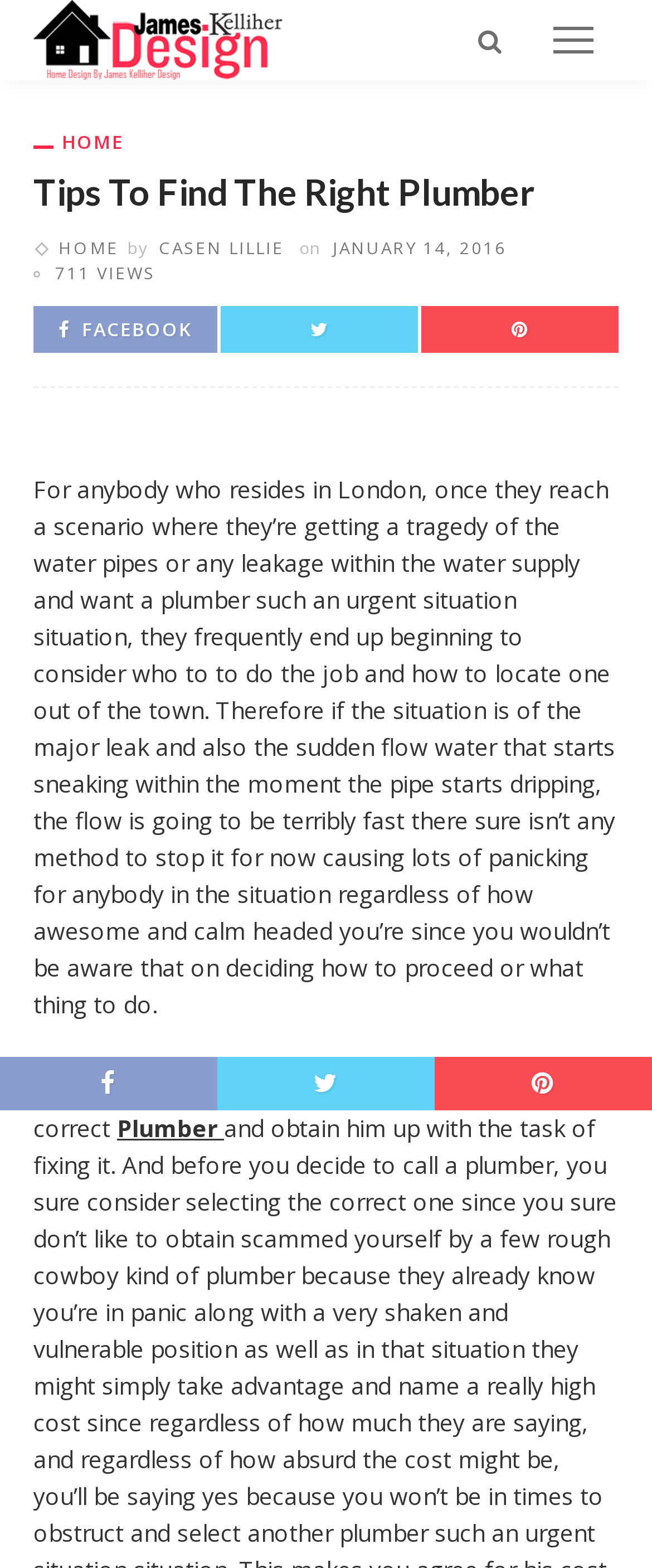Please find the bounding box coordinates in the format (top-left x, top-left y, bottom-right x, bottom-right y) for the given element description. Ensure the coordinates are floating point numbers between 0 and 1. Description: Casen Lillie

[0.244, 0.15, 0.436, 0.165]